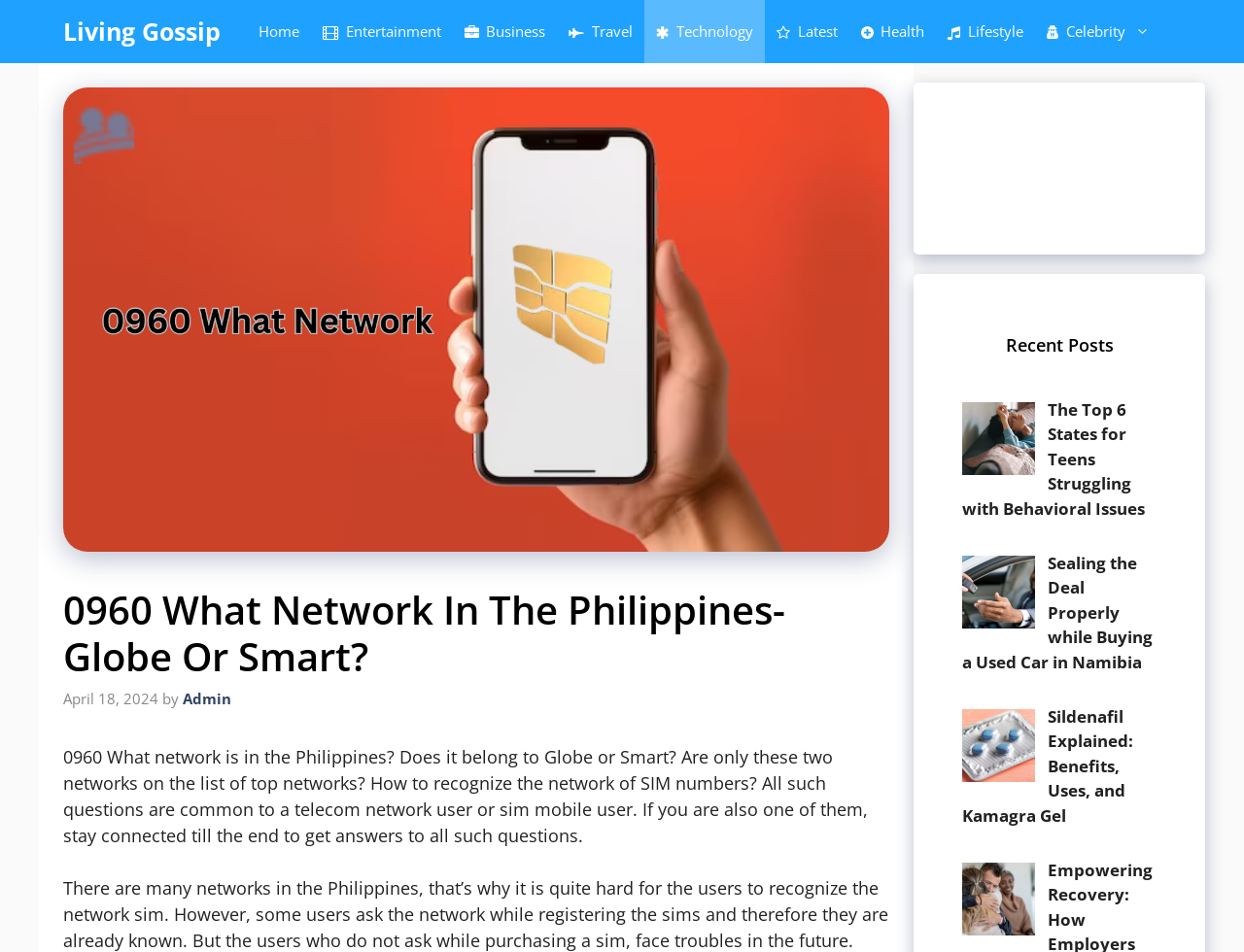Kindly determine the bounding box coordinates for the area that needs to be clicked to execute this instruction: "Click on the 'Kamagra Gel Sildenafil Explained: Benefits, Uses, and Kamagra Gel' link".

[0.773, 0.74, 0.911, 0.868]